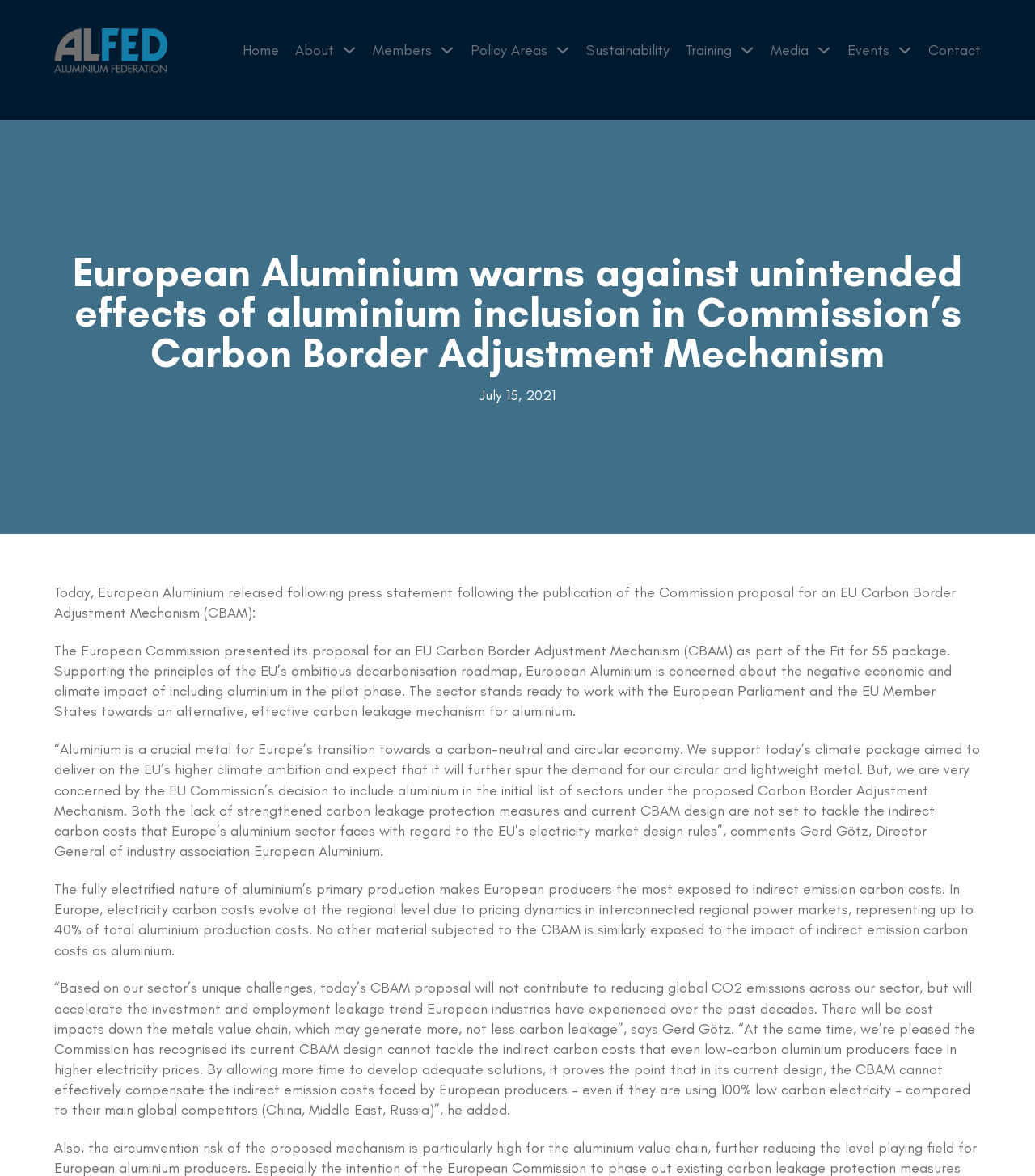Extract the primary heading text from the webpage.

European Aluminium warns against unintended effects of aluminium inclusion in Commission’s Carbon Border Adjustment Mechanism